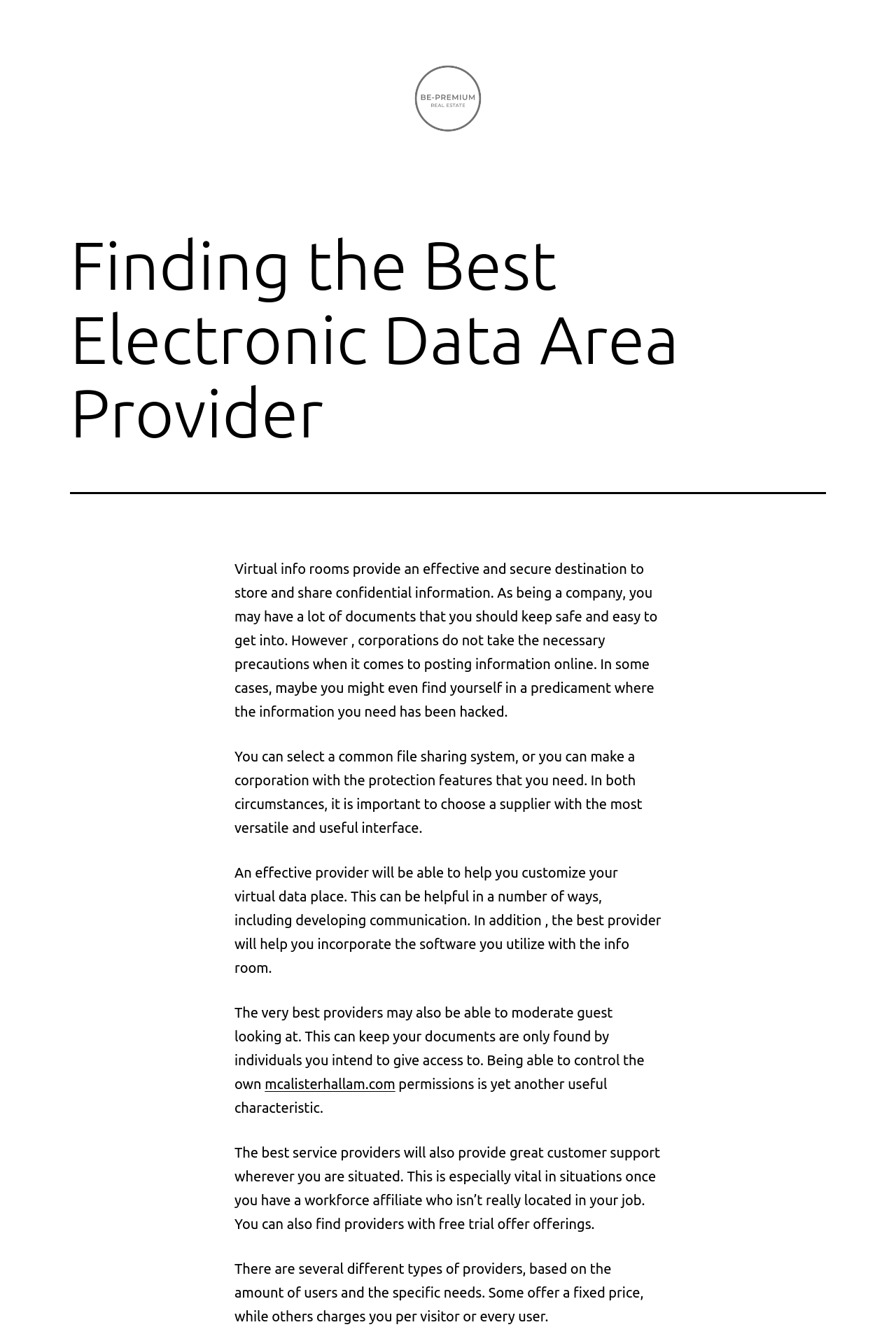What is offered by some providers?
Using the details from the image, give an elaborate explanation to answer the question.

According to the webpage, some providers offer free trial offerings, which can be beneficial for users who want to try out their services before committing to them.